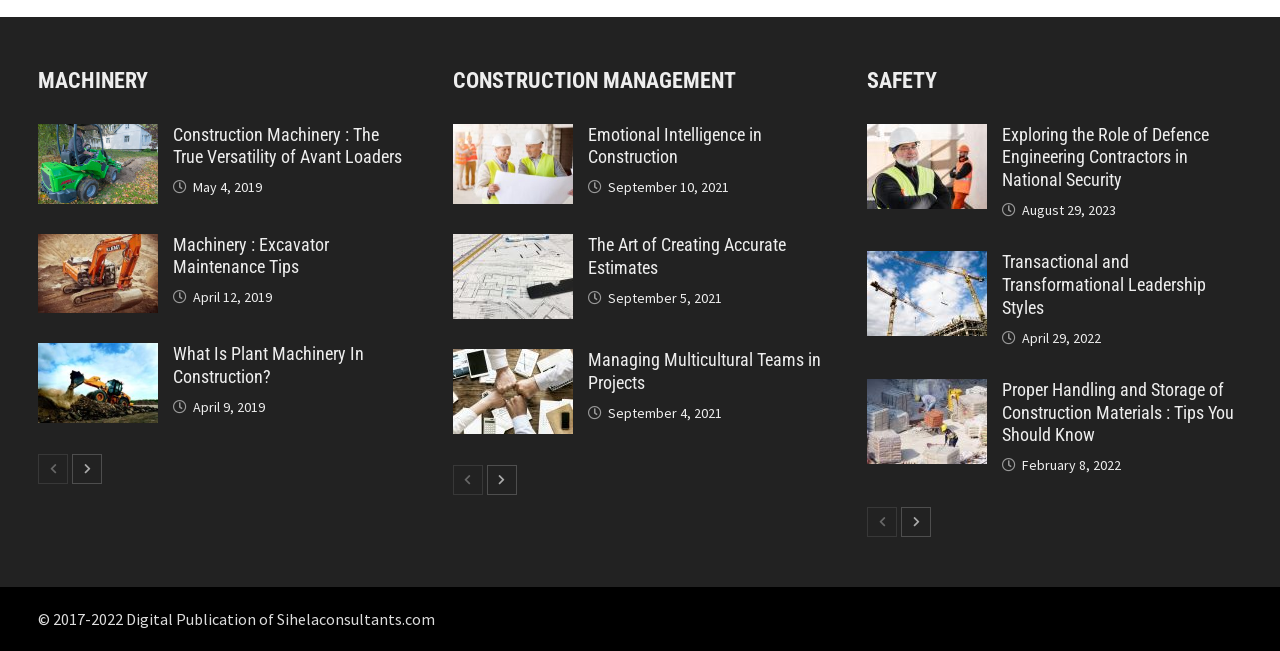Identify the bounding box coordinates of the section that should be clicked to achieve the task described: "Click on the 'MACHINERY' link".

[0.03, 0.104, 0.116, 0.143]